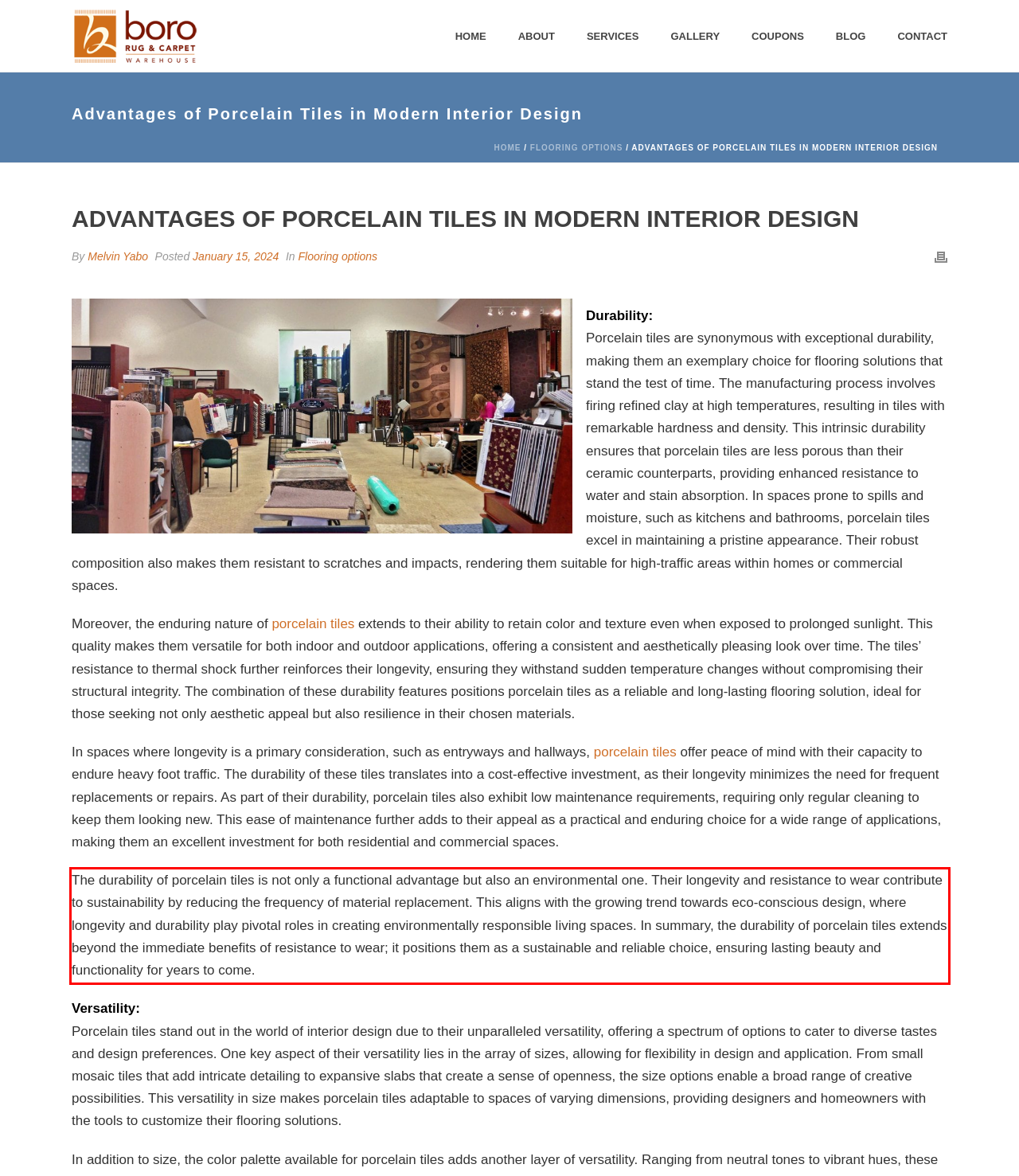Please examine the webpage screenshot containing a red bounding box and use OCR to recognize and output the text inside the red bounding box.

The durability of porcelain tiles is not only a functional advantage but also an environmental one. Their longevity and resistance to wear contribute to sustainability by reducing the frequency of material replacement. This aligns with the growing trend towards eco-conscious design, where longevity and durability play pivotal roles in creating environmentally responsible living spaces. In summary, the durability of porcelain tiles extends beyond the immediate benefits of resistance to wear; it positions them as a sustainable and reliable choice, ensuring lasting beauty and functionality for years to come.